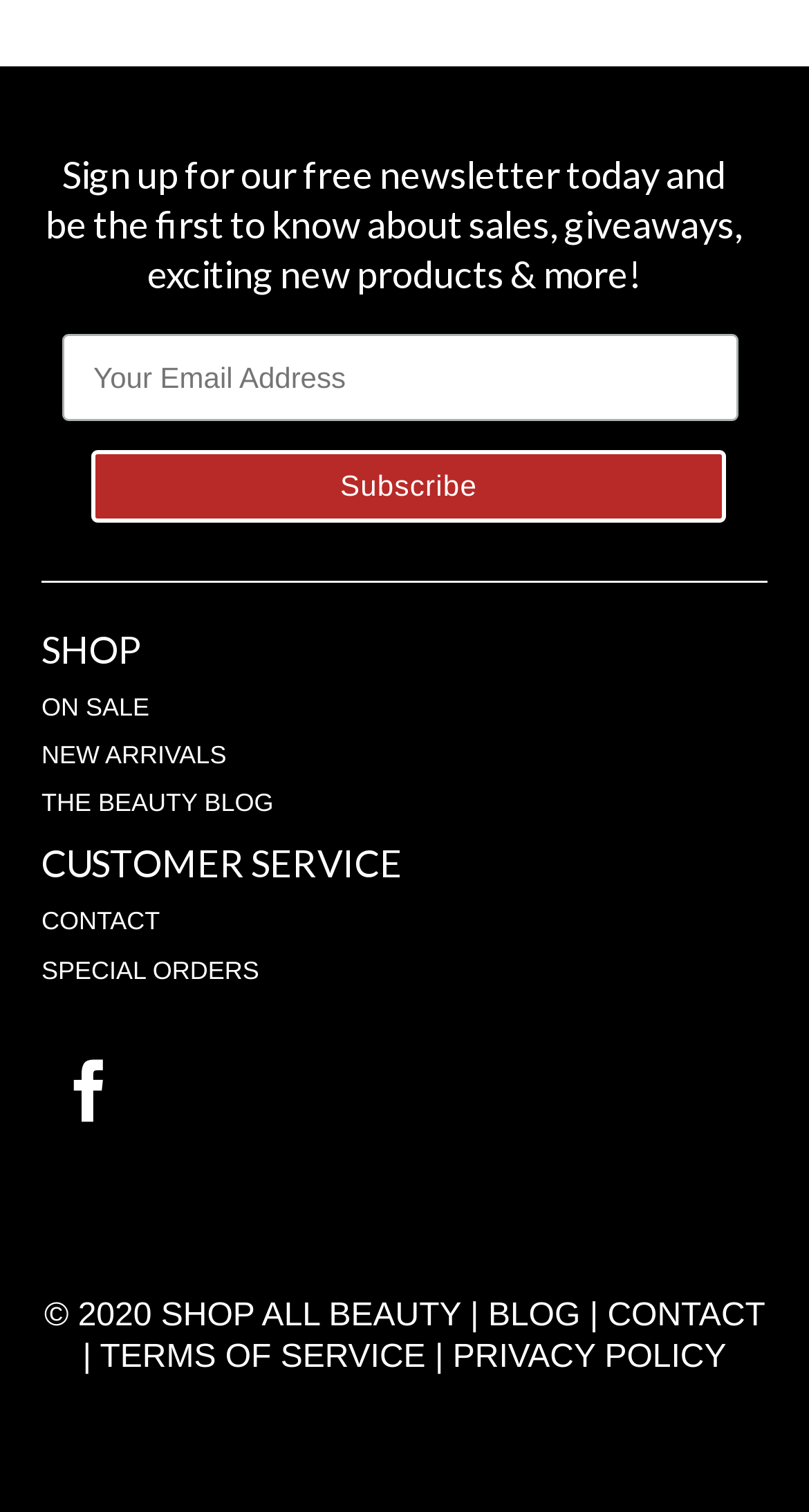What is the purpose of the newsletter?
Answer the question with a single word or phrase derived from the image.

To know about sales and new products